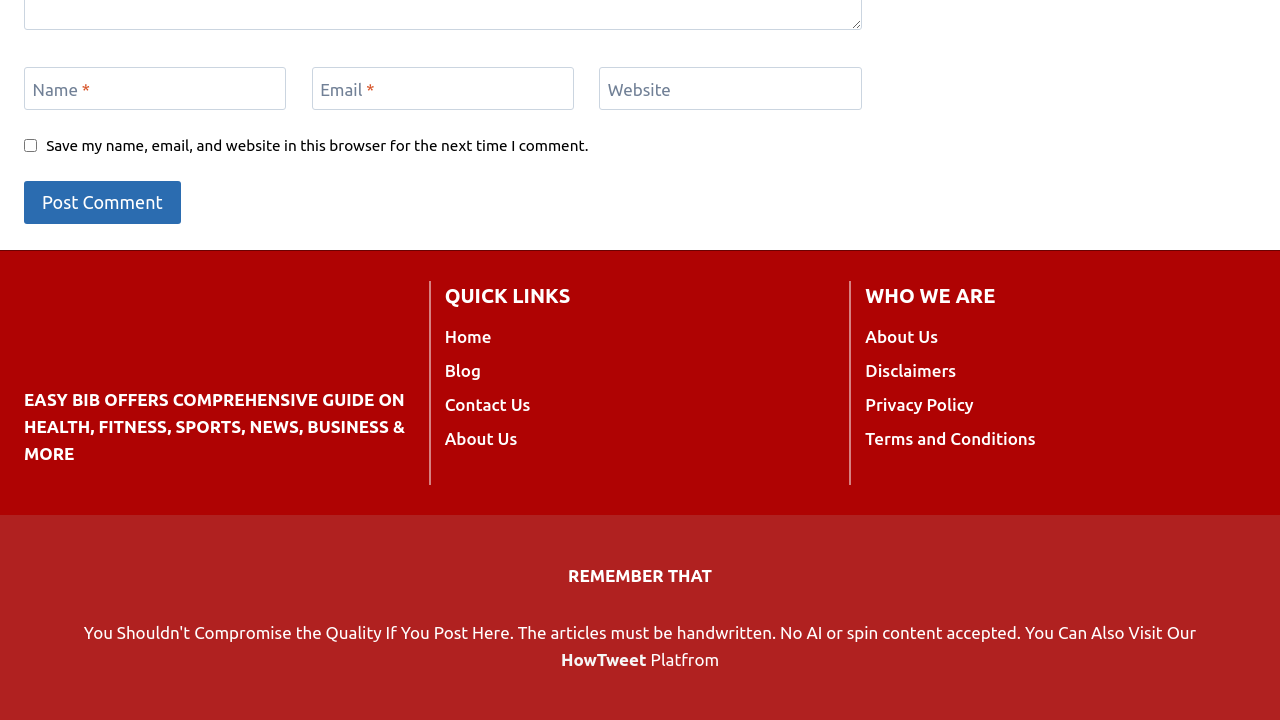Look at the image and answer the question in detail:
What is the purpose of the textbox labeled 'Name'?

The textbox labeled 'Name' is required, indicating that it is a necessary field to fill out. Its purpose is to input the user's name, likely for commenting or registration purposes.